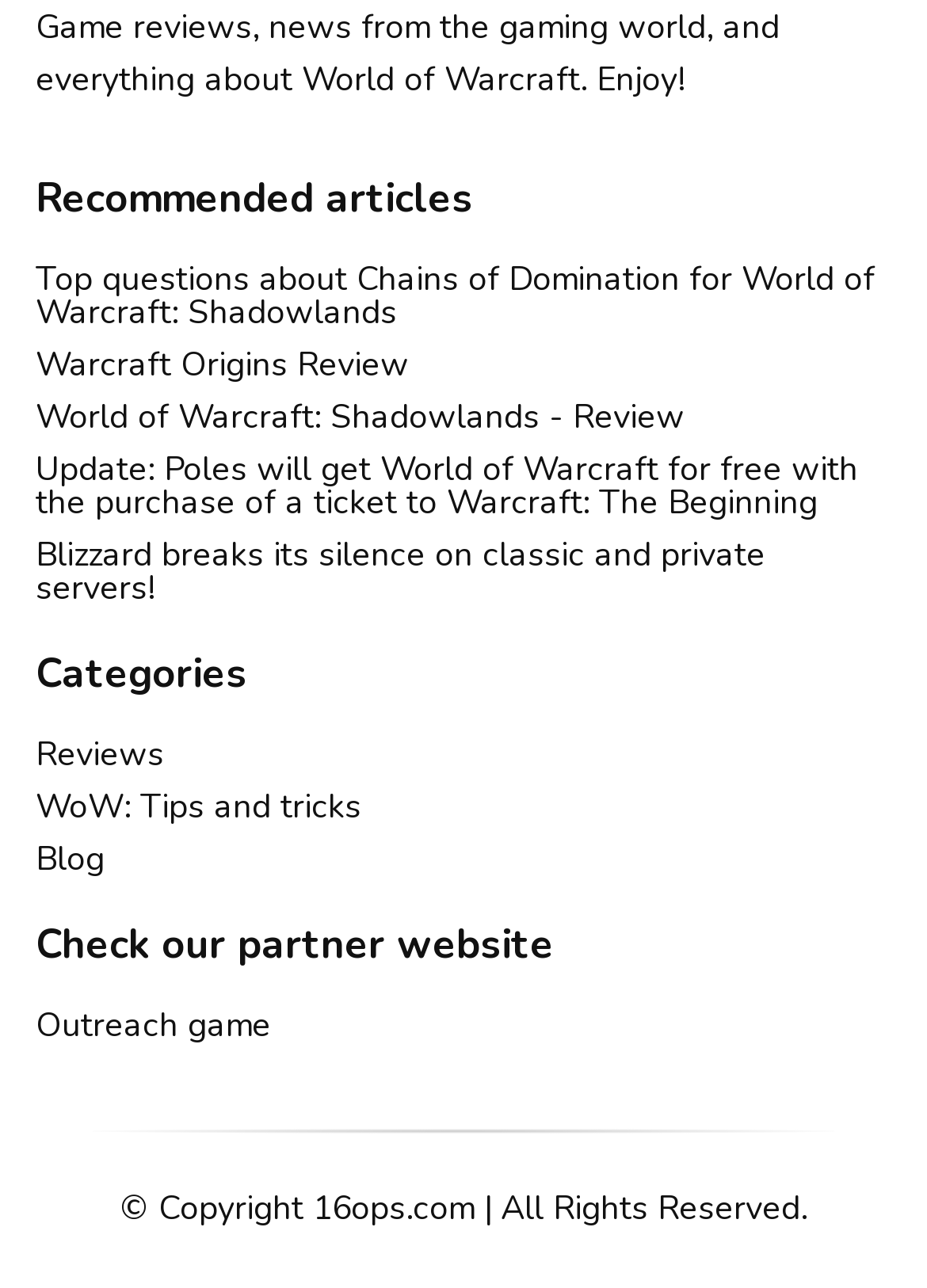What is the name of the partner website mentioned?
Using the image provided, answer with just one word or phrase.

Outreach game